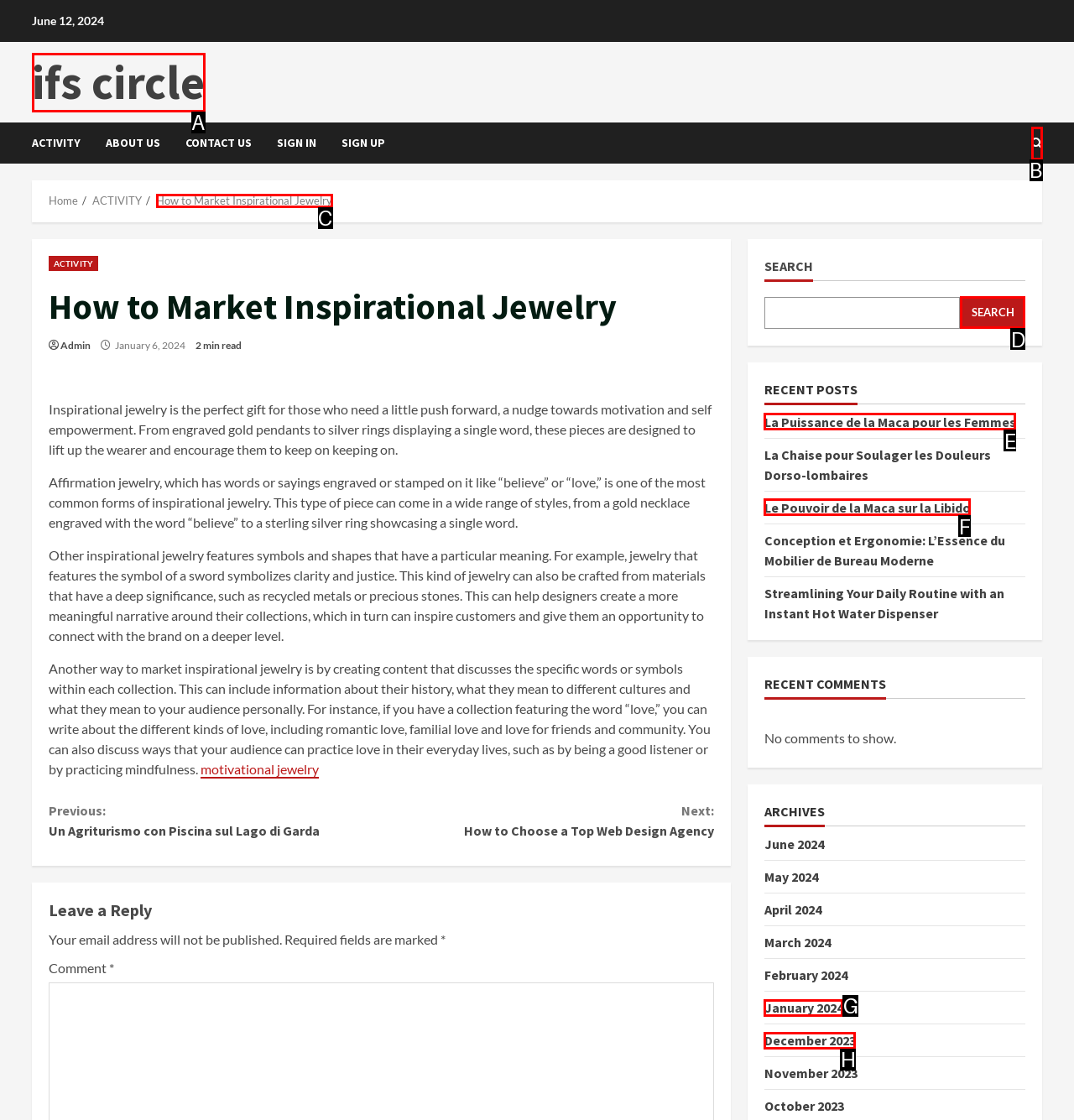Given the description: How to Market Inspirational Jewelry, identify the corresponding option. Answer with the letter of the appropriate option directly.

C